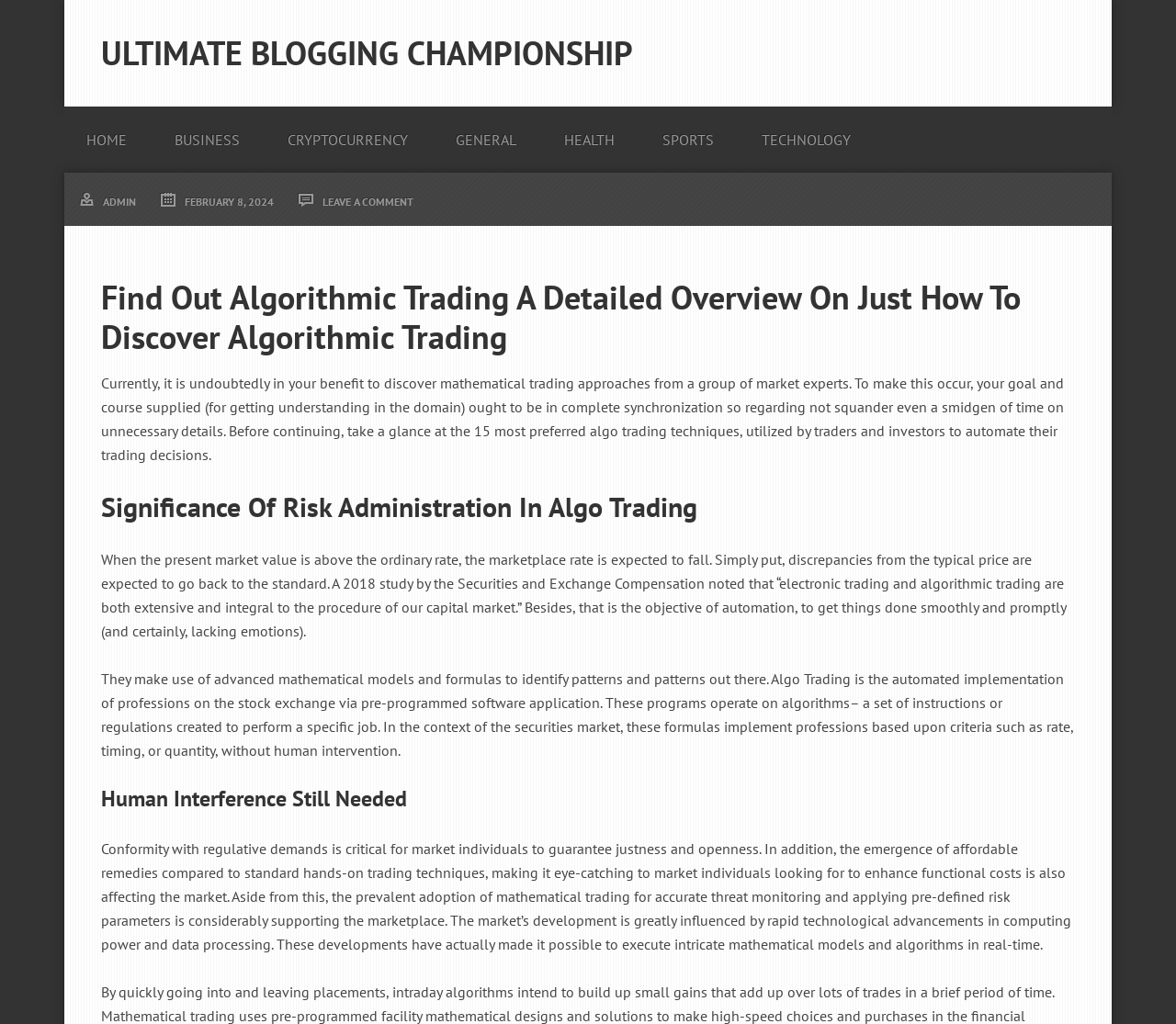Given the webpage screenshot and the description, determine the bounding box coordinates (top-left x, top-left y, bottom-right x, bottom-right y) that define the location of the UI element matching this description: Ultimate Blogging Championship

[0.086, 0.03, 0.538, 0.073]